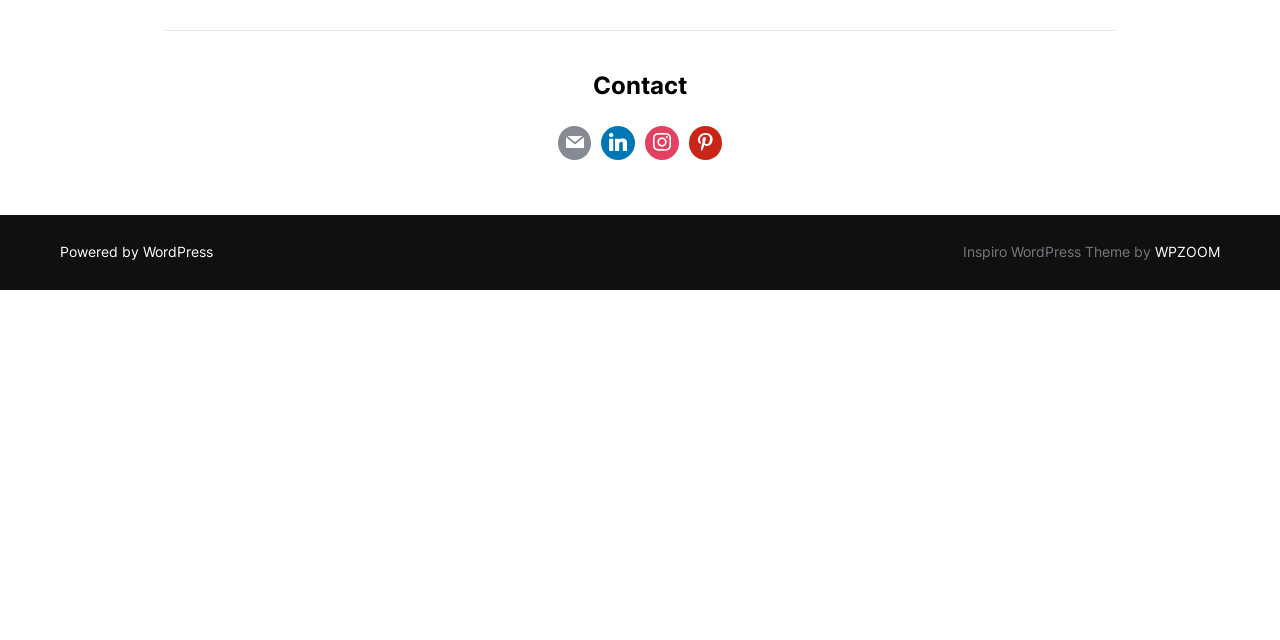Bounding box coordinates are specified in the format (top-left x, top-left y, bottom-right x, bottom-right y). All values are floating point numbers bounded between 0 and 1. Please provide the bounding box coordinate of the region this sentence describes: Powered by WordPress

[0.047, 0.38, 0.166, 0.406]